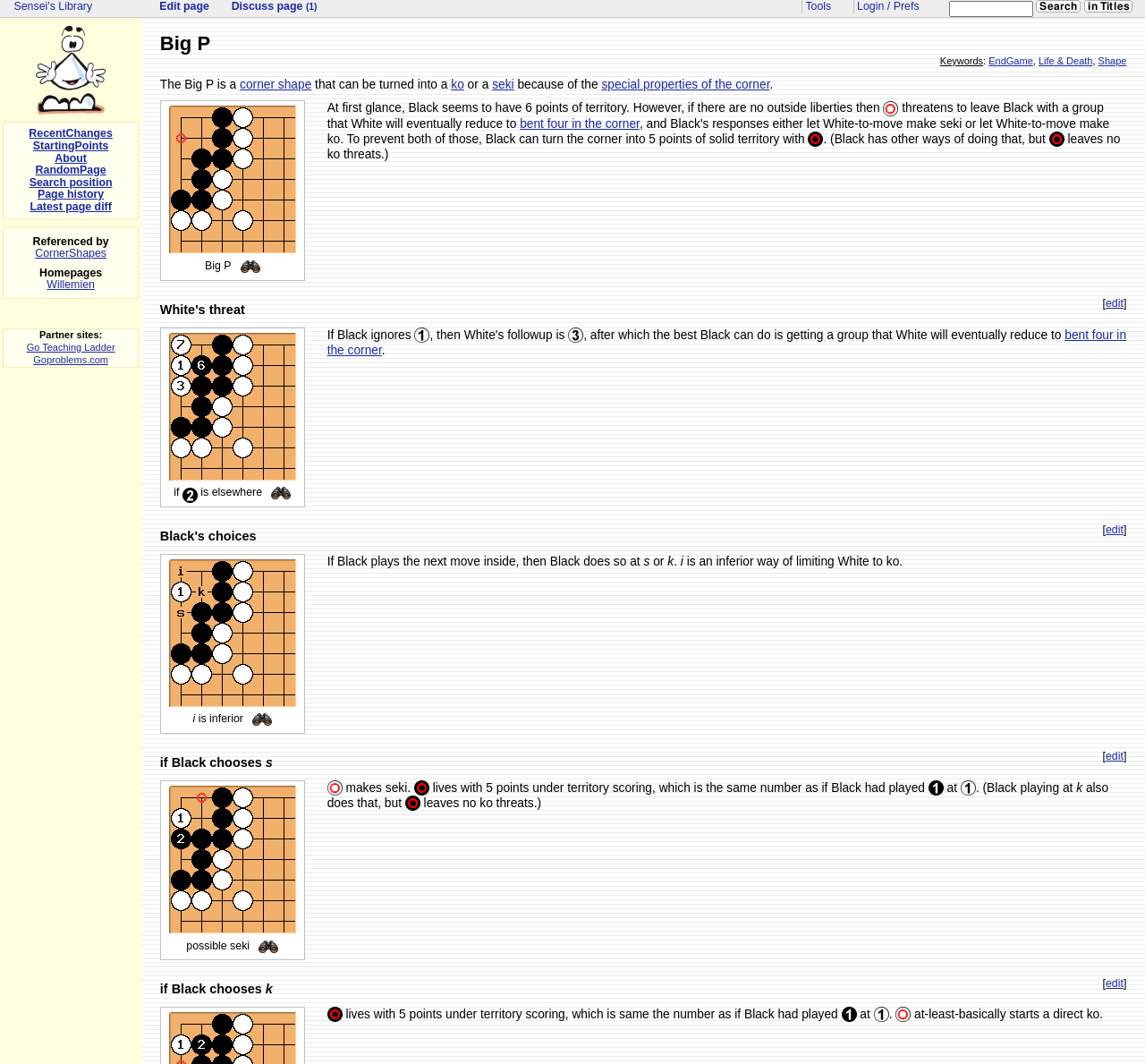Based on the image, provide a detailed response to the question:
What is the Big P in Go?

Based on the webpage content, the Big P is a corner shape that can be turned into a ko or a seki because of the special properties of the corner.